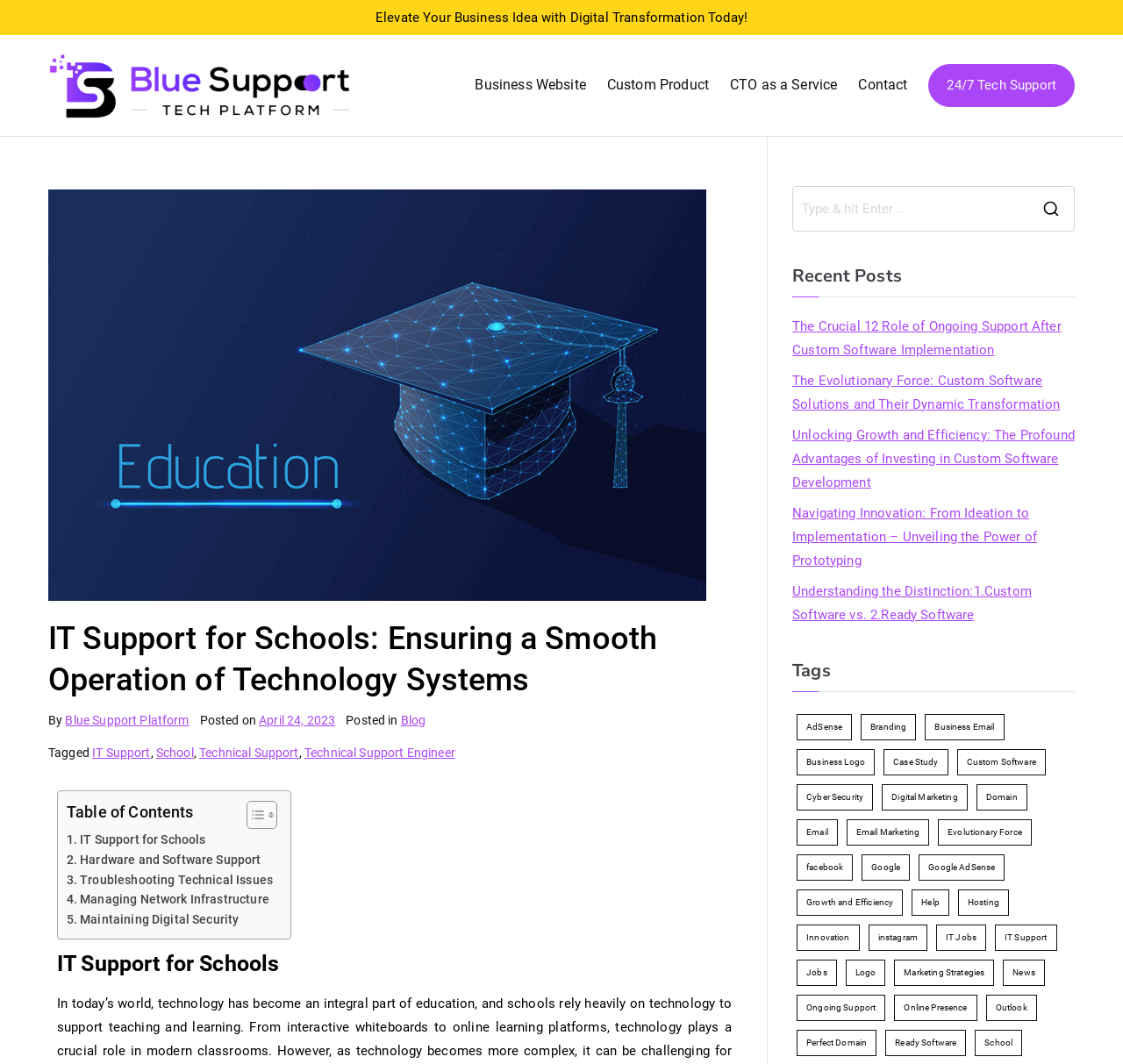Can you identify the bounding box coordinates of the clickable region needed to carry out this instruction: 'Read the 'IT Support for Schools' article'? The coordinates should be four float numbers within the range of 0 to 1, stated as [left, top, right, bottom].

[0.051, 0.895, 0.652, 0.916]